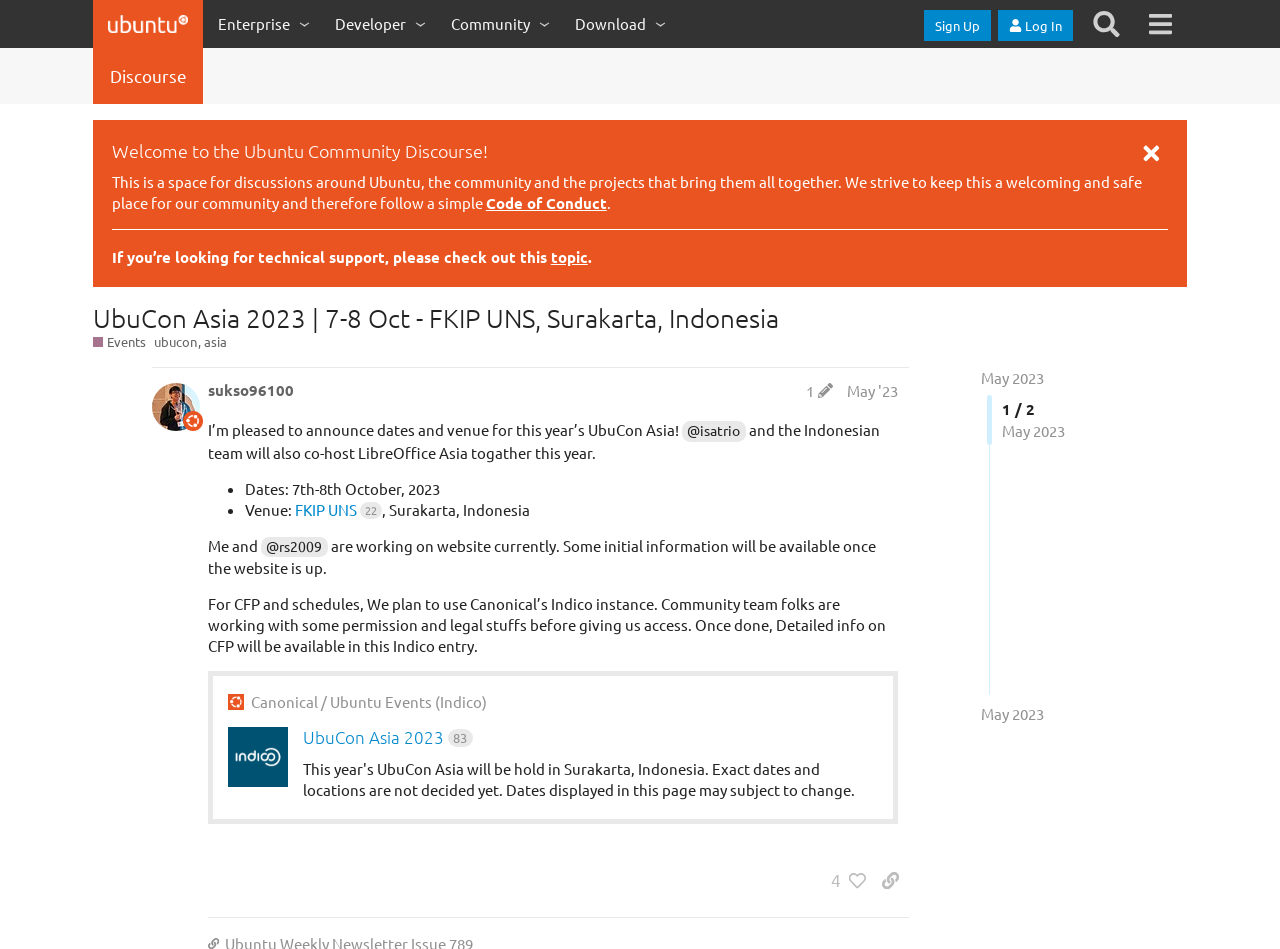Determine the bounding box coordinates of the UI element described below. Use the format (top-left x, top-left y, bottom-right x, bottom-right y) with floating point numbers between 0 and 1: FKIP UNS 22

[0.231, 0.527, 0.298, 0.547]